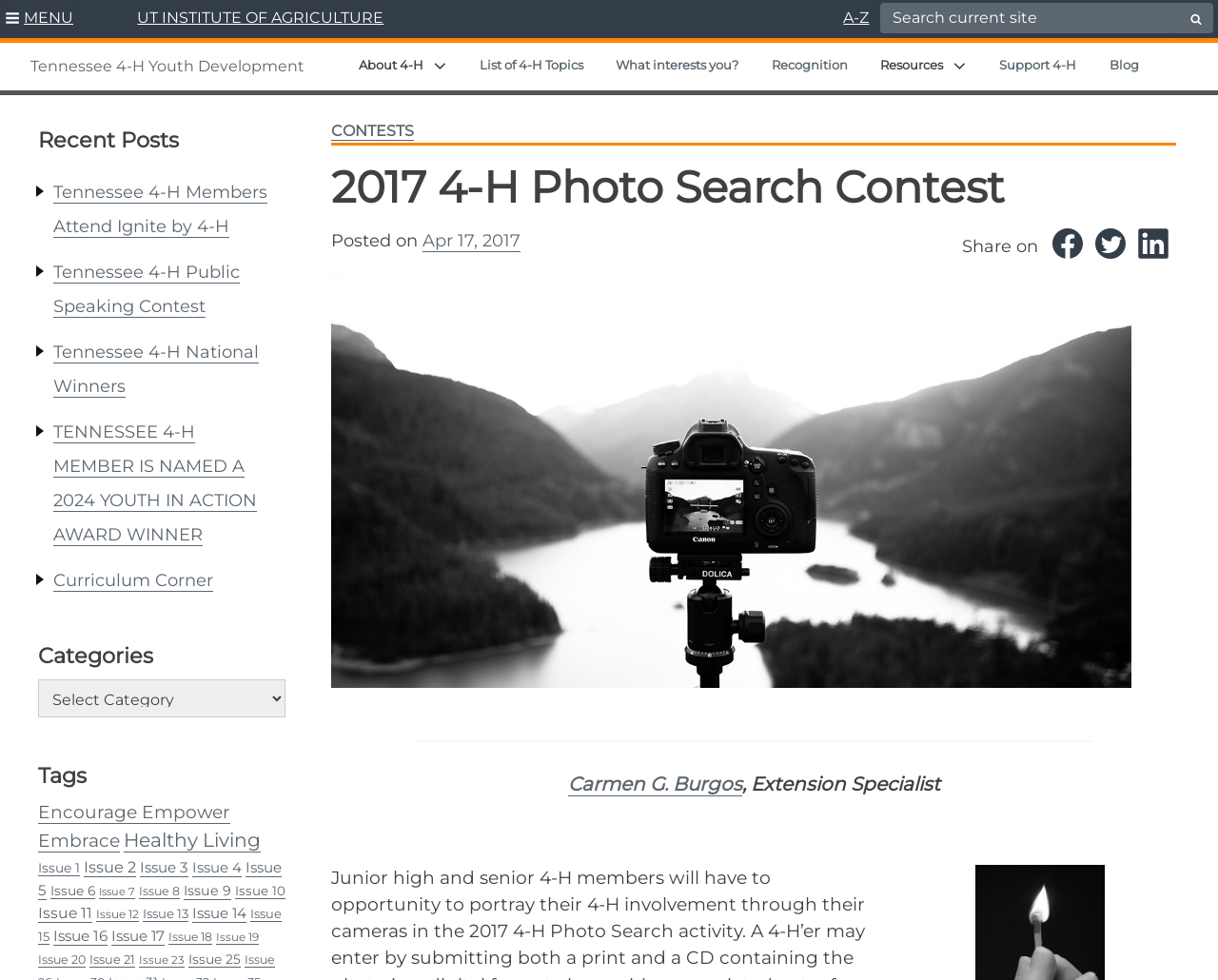Please determine the bounding box coordinates of the clickable area required to carry out the following instruction: "Visit the MAGAZINE page". The coordinates must be four float numbers between 0 and 1, represented as [left, top, right, bottom].

None